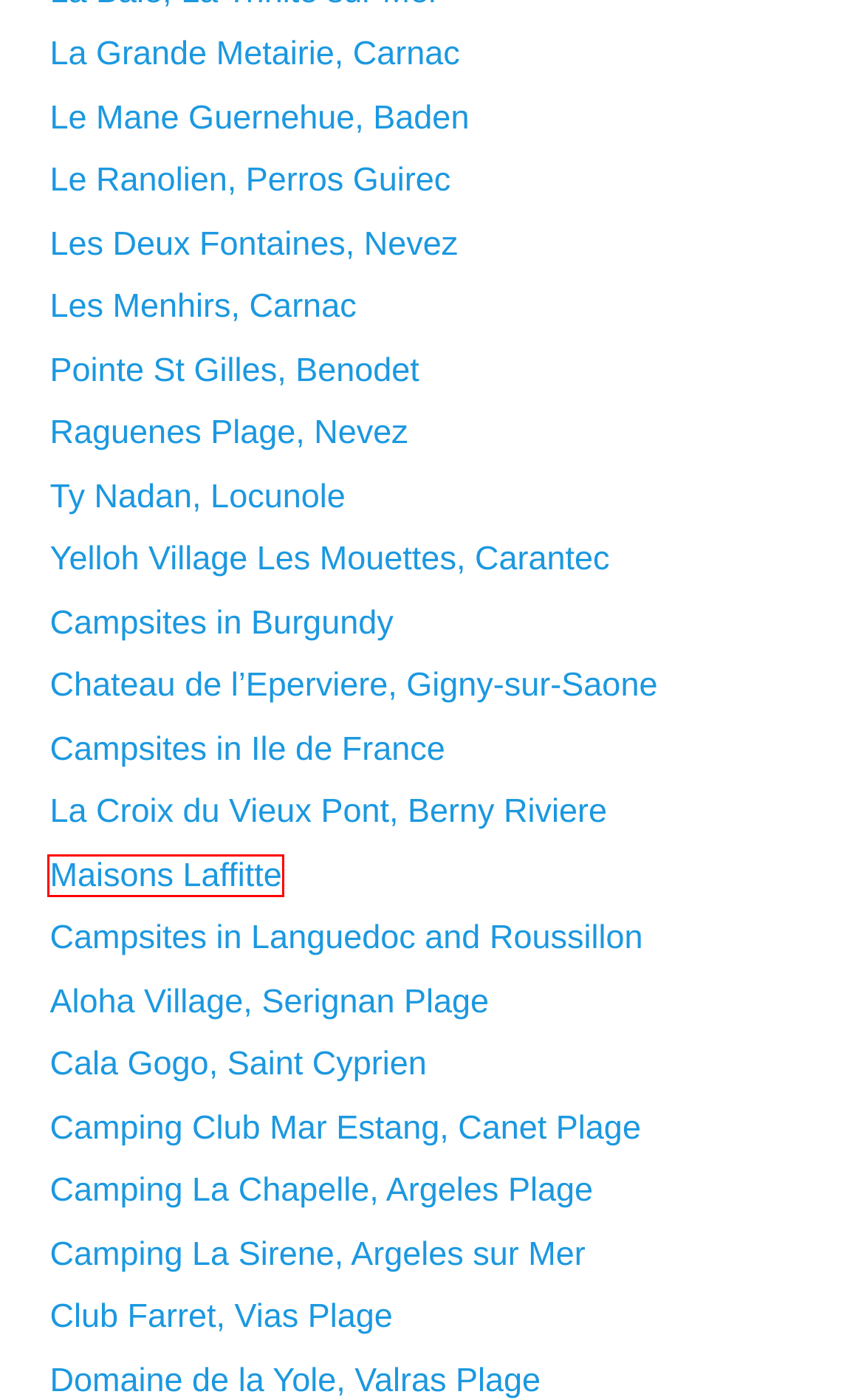Take a look at the provided webpage screenshot featuring a red bounding box around an element. Select the most appropriate webpage description for the page that loads after clicking on the element inside the red bounding box. Here are the candidates:
A. Club Farret | Camping Languedoc and Roussillon | French Campsites
B. Pointe St Gilles | Camping in Brittany | French Campsites
C. Le Ranolien | Camping in Brittany | French Campsites
D. Campsites in Burgundy | Camping Burgundy | French Campsites
E. Les Menhirs | Camping in Brittany | French Campsites
F. Campsites in Ile de France | Camping Ile de France | French Campsites
G. Yelloh Village Les Mouettes | Camping in Brittany | French Campsites
H. Maisons Laffitte | Camping in Ile de France | French Campsites

H